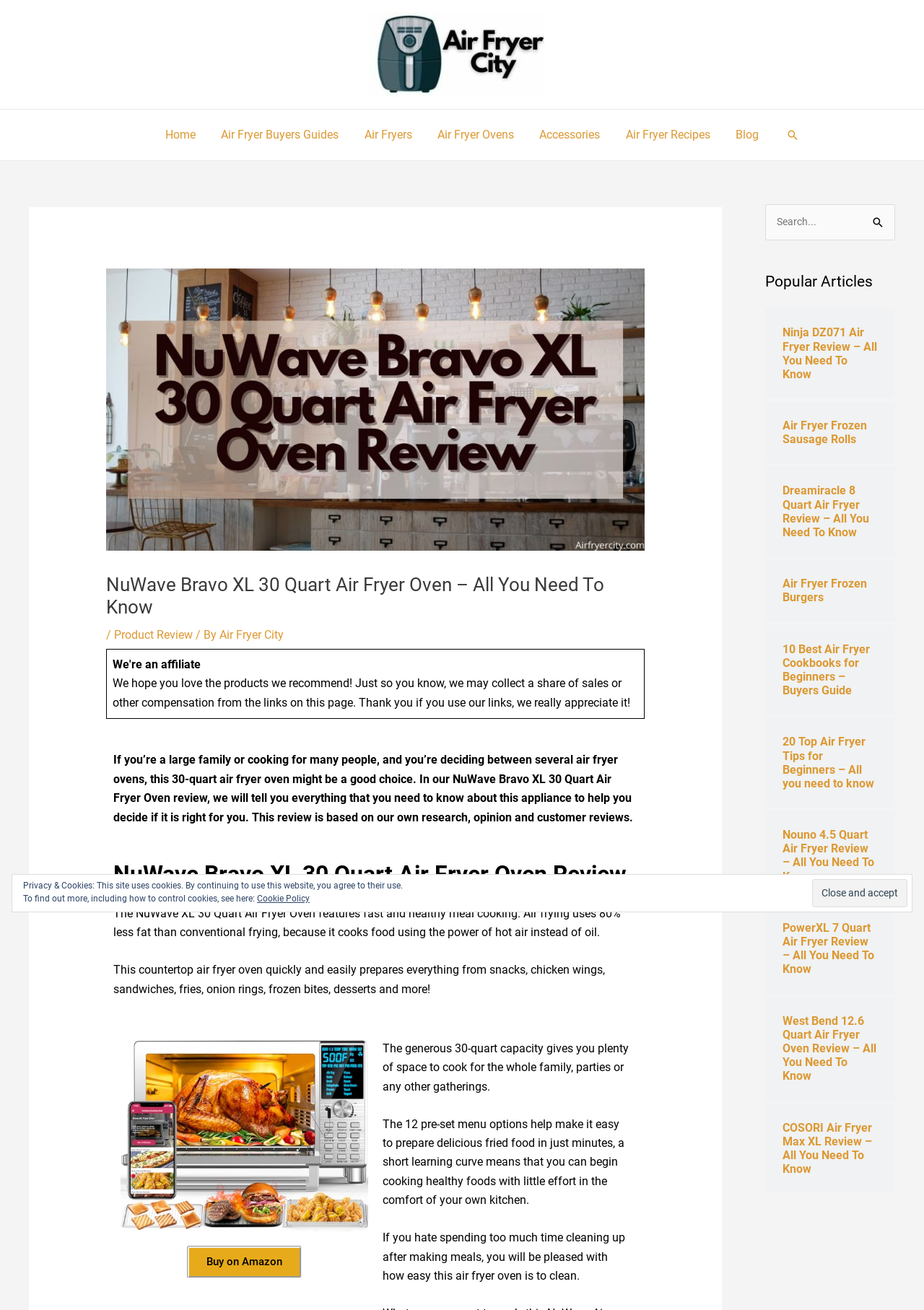How many pre-set menu options does the air fryer oven have?
Using the image as a reference, give a one-word or short phrase answer.

12